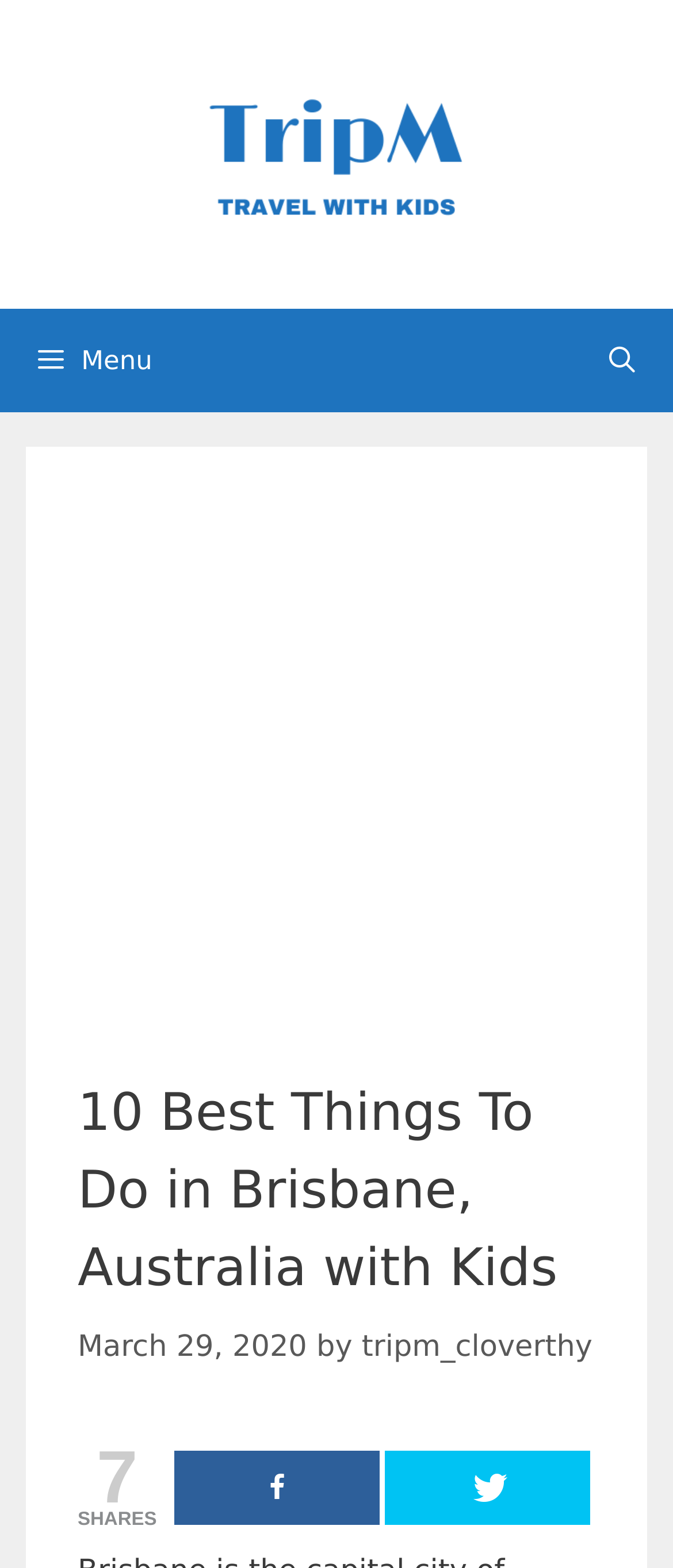What is the name of the website?
Using the information presented in the image, please offer a detailed response to the question.

The name of the website can be found in the top-left corner of the webpage, where the logo 'TripM' is displayed.